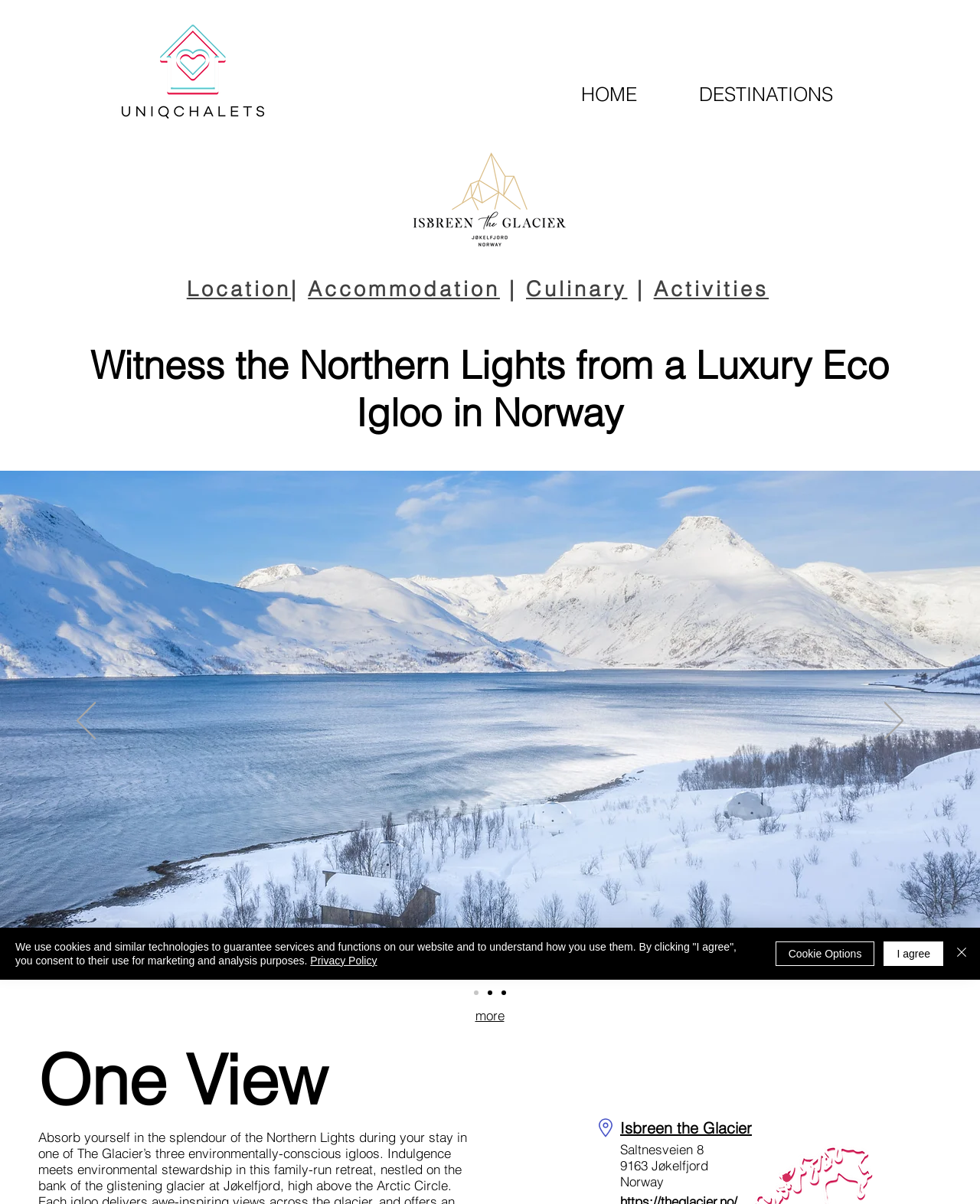Use a single word or phrase to answer the question: 
What type of accommodation is offered?

Luxury igloos